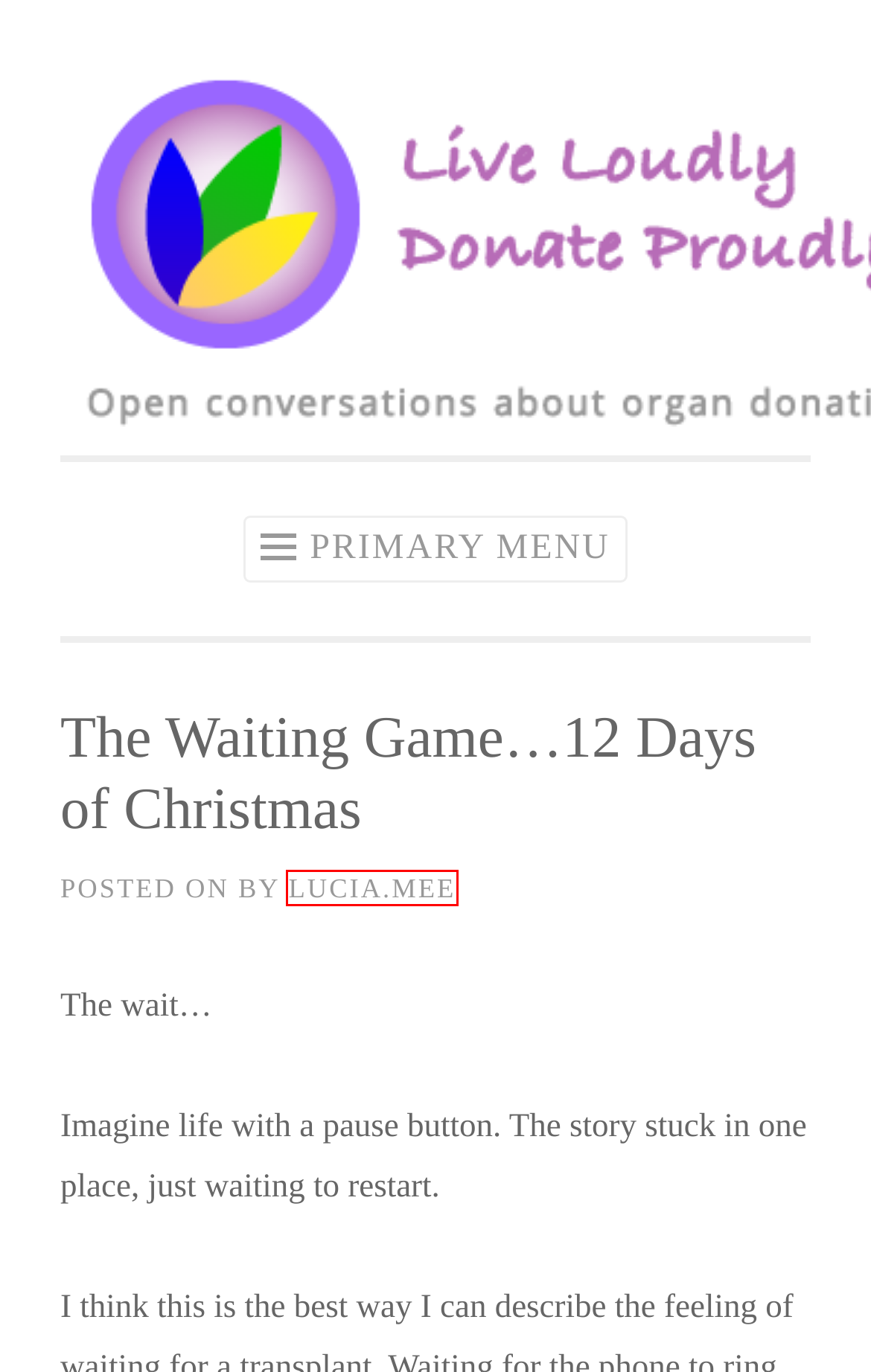Look at the screenshot of a webpage with a red bounding box and select the webpage description that best corresponds to the new page after clicking the element in the red box. Here are the options:
A. October 2019 – Live Loudly Donate Proudly
B. February 2021 – Live Loudly Donate Proudly
C. lucia.mee – Live Loudly Donate Proudly
D. March 2018 – Live Loudly Donate Proudly
E. July 2016 – Live Loudly Donate Proudly
F. July 2021 – Live Loudly Donate Proudly
G. February 2018 – Live Loudly Donate Proudly
H. June 2023 – Live Loudly Donate Proudly

C